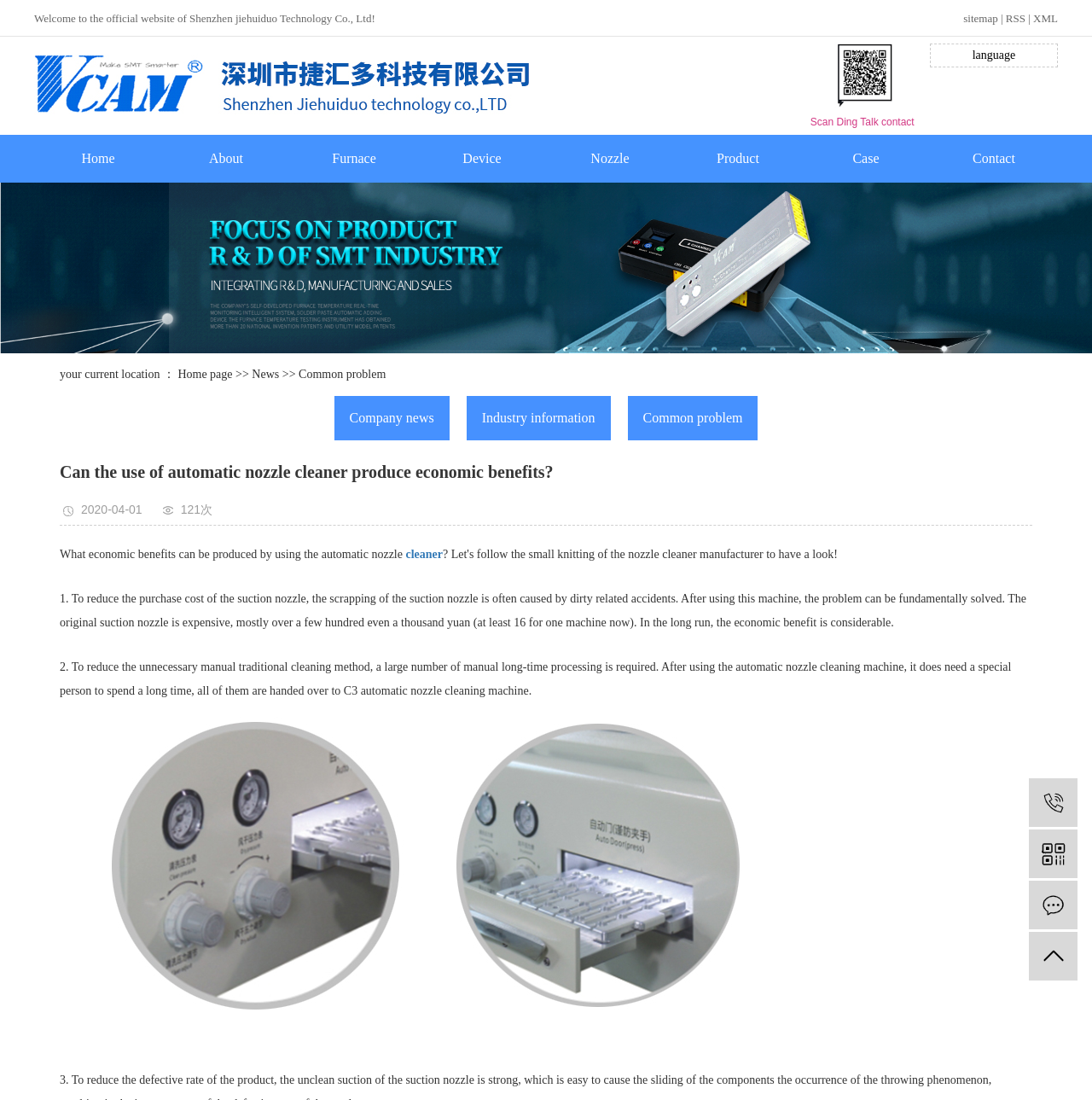Predict the bounding box coordinates of the area that should be clicked to accomplish the following instruction: "Learn about the 'Nozzle' product". The bounding box coordinates should consist of four float numbers between 0 and 1, i.e., [left, top, right, bottom].

[0.5, 0.123, 0.617, 0.166]